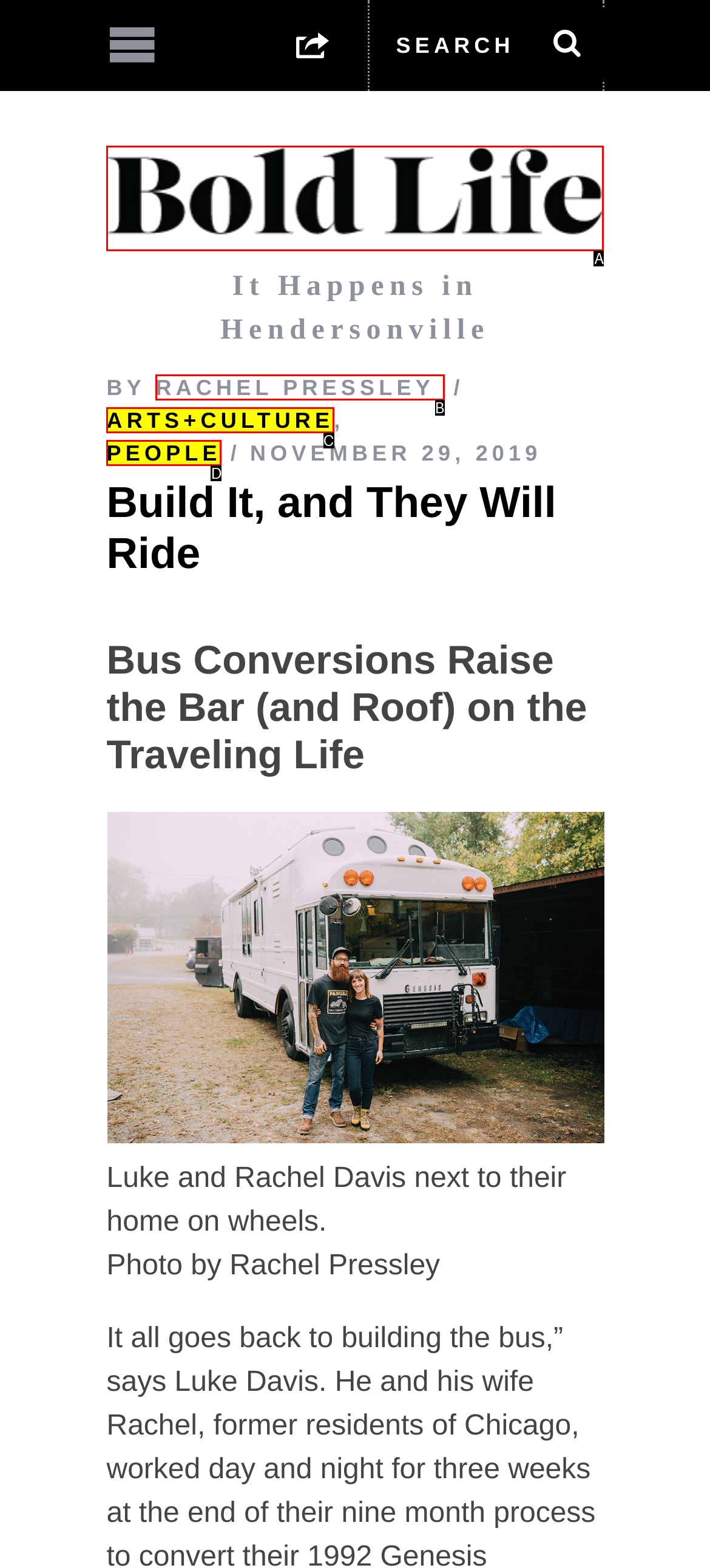Identify the option that corresponds to the given description: Rachel Pressley. Reply with the letter of the chosen option directly.

B